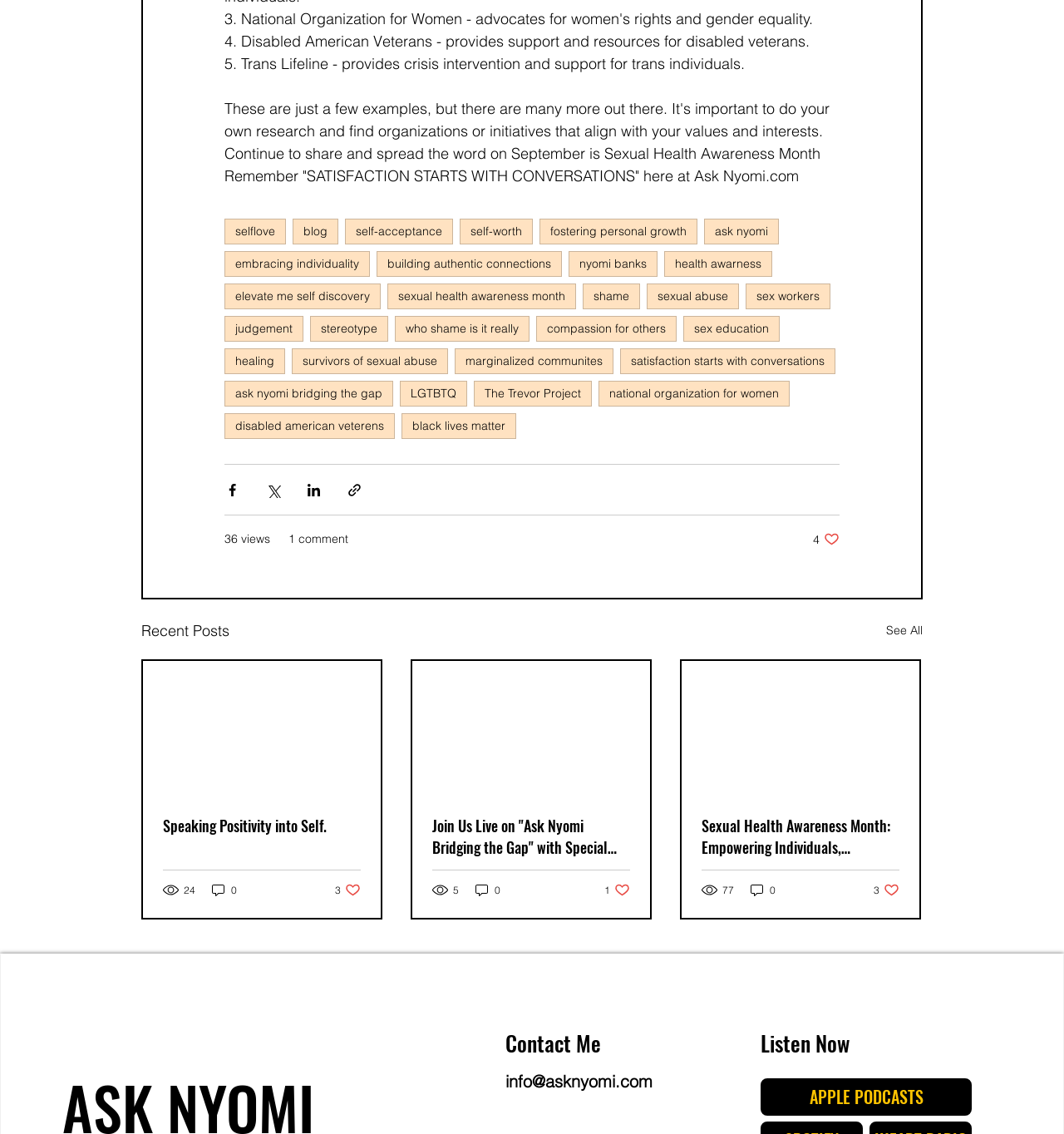Locate the bounding box coordinates of the clickable element to fulfill the following instruction: "View recent posts". Provide the coordinates as four float numbers between 0 and 1 in the format [left, top, right, bottom].

[0.133, 0.545, 0.216, 0.567]